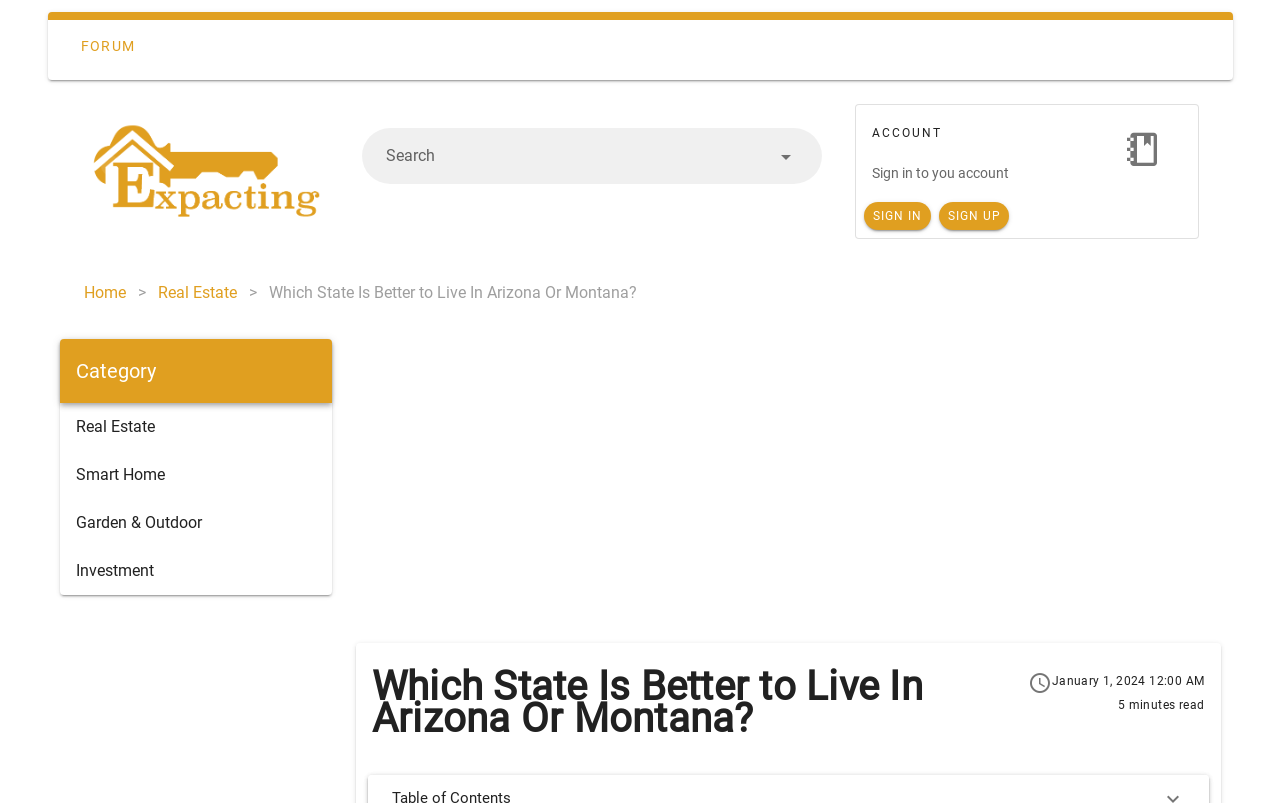Identify the bounding box of the HTML element described as: "Investment".

[0.046, 0.681, 0.259, 0.741]